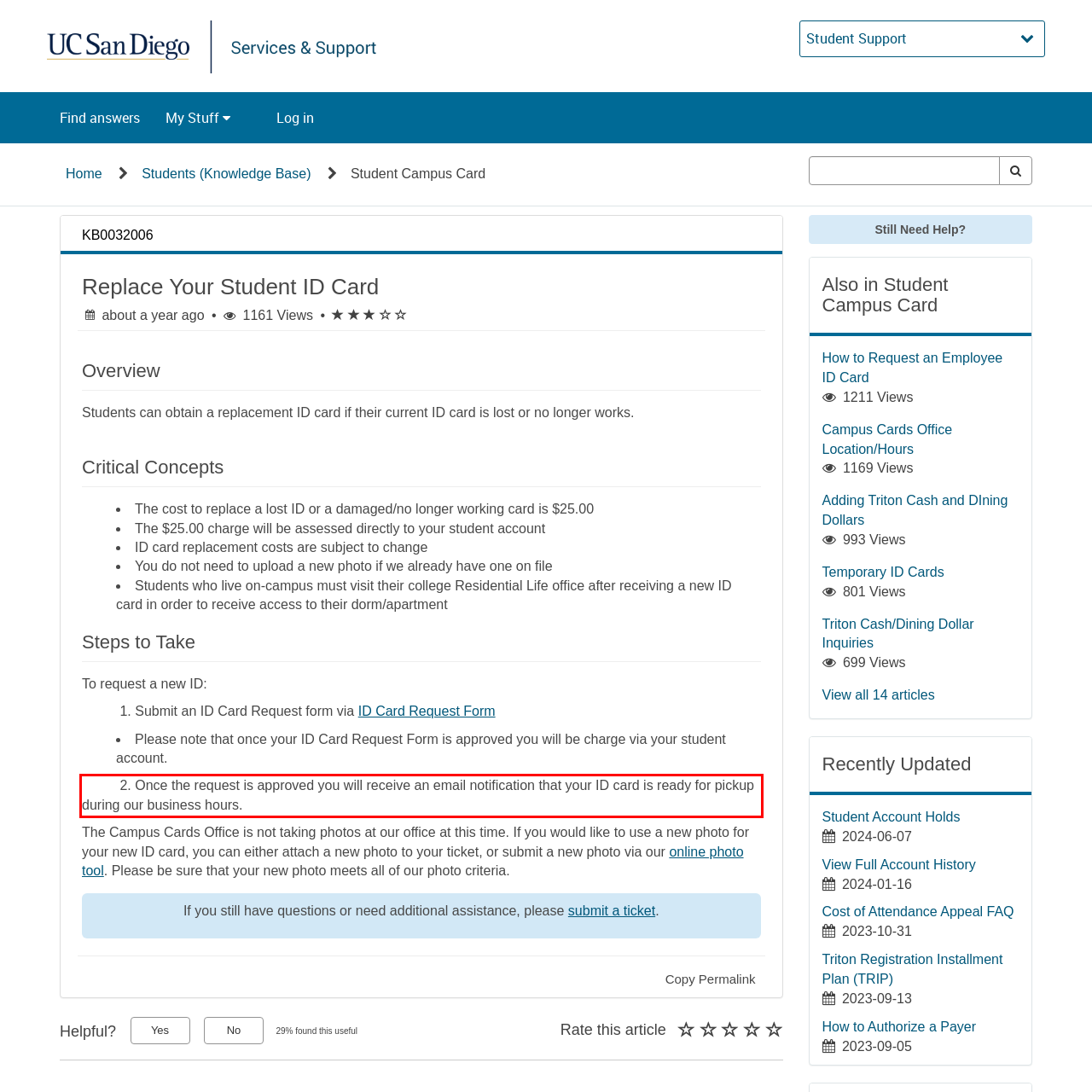You are given a screenshot of a webpage with a UI element highlighted by a red bounding box. Please perform OCR on the text content within this red bounding box.

2. Once the request is approved you will receive an email notification that your ID card is ready for pickup during our business hours.